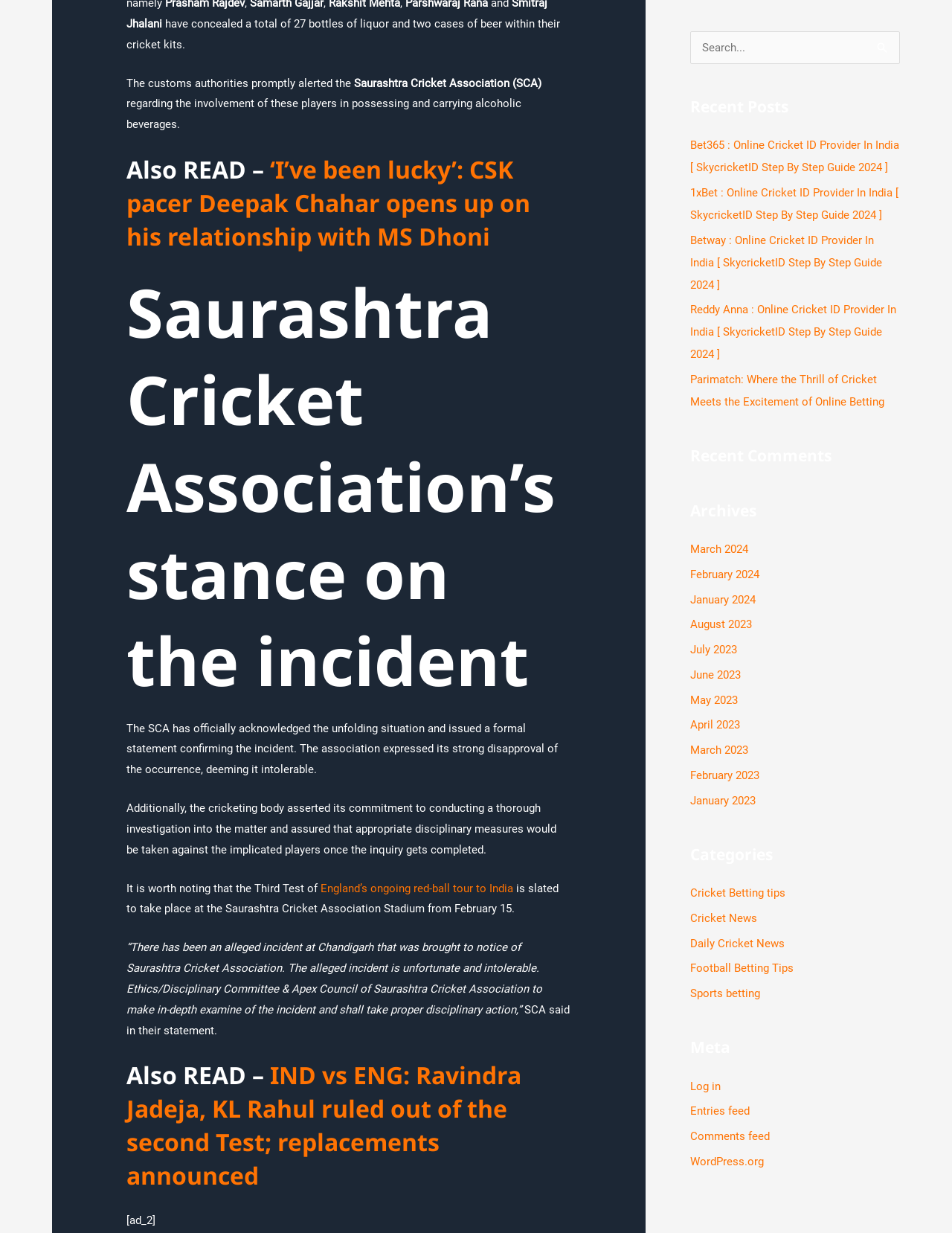Look at the image and give a detailed response to the following question: What is the name of the cricket player who opened up about his relationship with MS Dhoni?

The article mentions that CSK pacer Deepak Chahar opened up about his relationship with MS Dhoni.